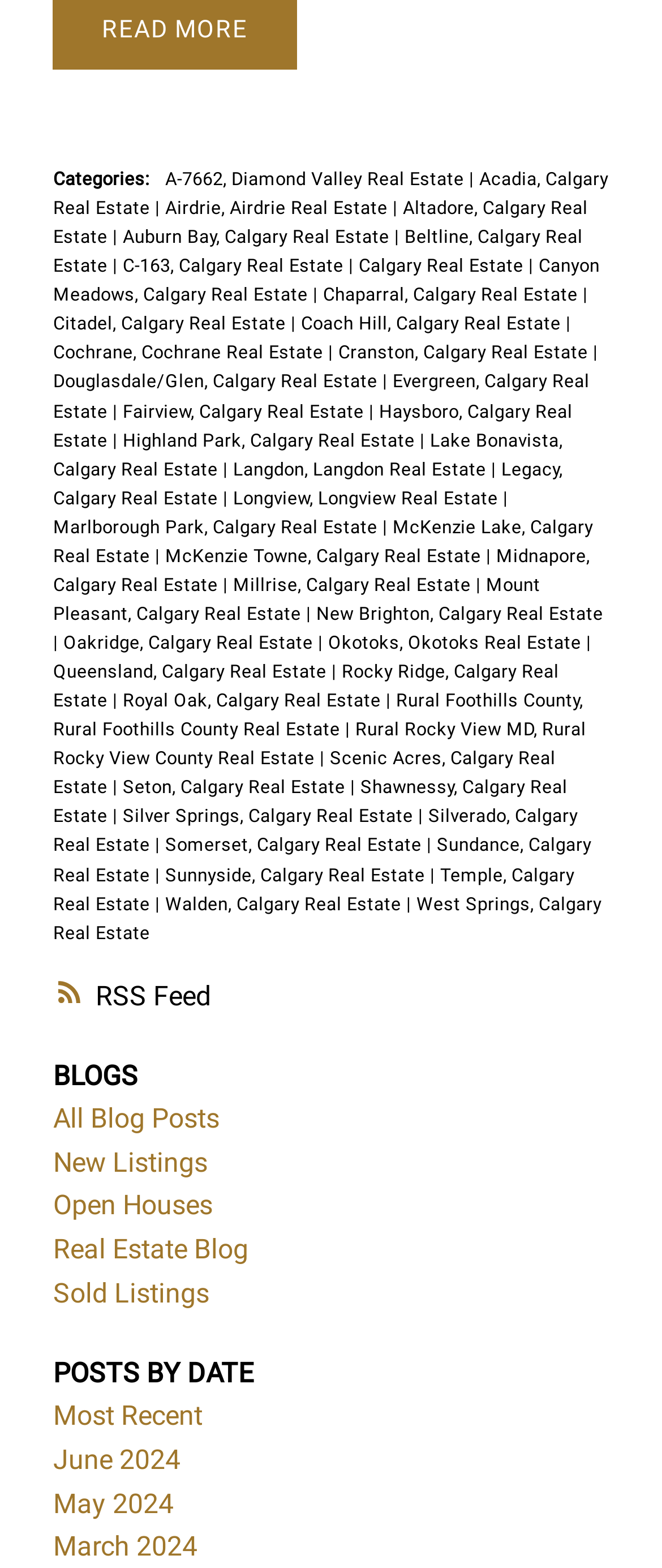Using the description "Sundance, Calgary Real Estate", locate and provide the bounding box of the UI element.

[0.08, 0.532, 0.893, 0.565]